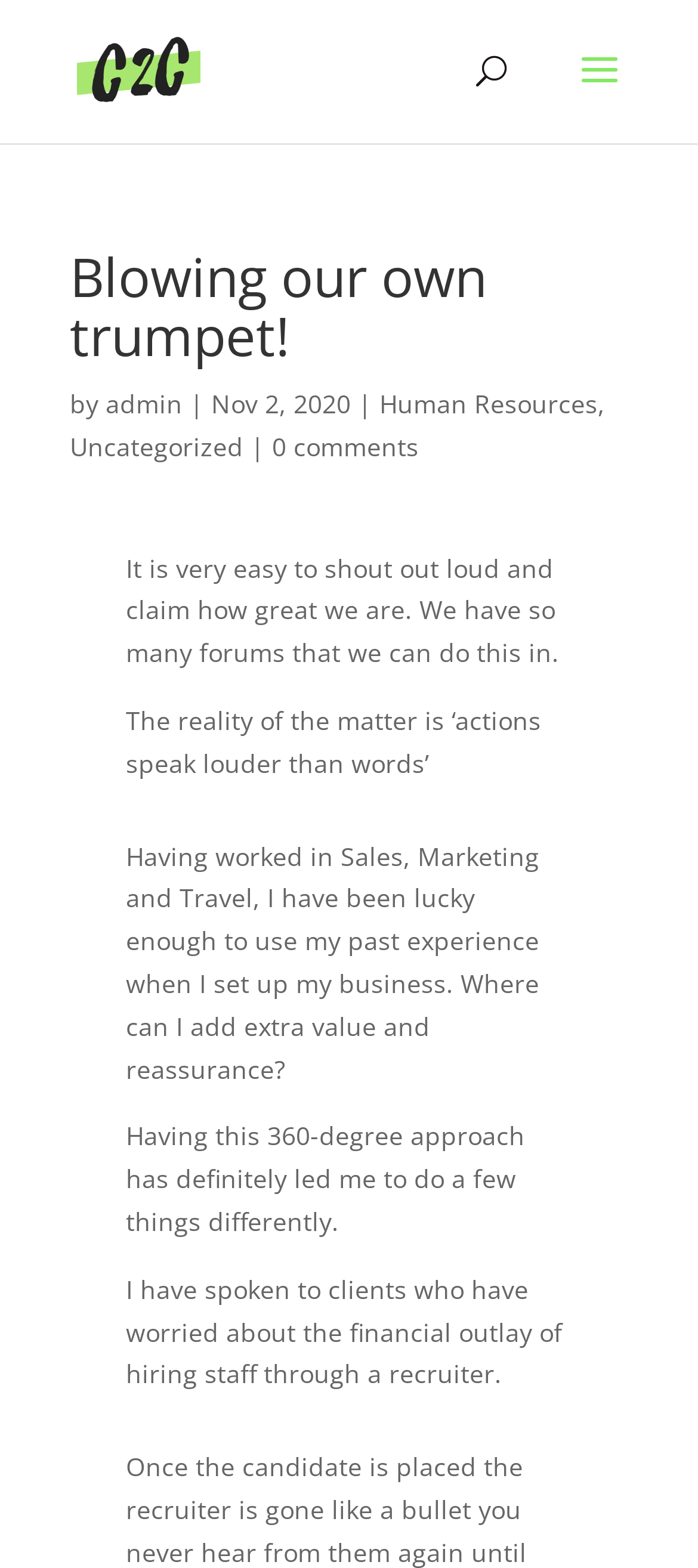Provide an in-depth caption for the contents of the webpage.

The webpage appears to be a blog post or article from Coast 2 Coast Recruitment. At the top left, there is a link to the company's website, accompanied by a small image of the company's logo. 

Below the company's logo, there is a search bar that spans almost the entire width of the page. 

The main content of the webpage is a blog post titled "Blowing our own trumpet!" which is displayed prominently in the center of the page. The title is followed by the author's name, "admin", and the date of publication, "Nov 2, 2020". 

To the right of the title, there are links to categories, including "Human Resources" and "Uncategorized". Below the title, there is a link to the comments section, which currently has "0 comments". 

The main body of the blog post consists of five paragraphs of text, which discuss the importance of actions over words and how the author's past experience has influenced their business approach. The text is arranged in a single column, with each paragraph separated by a small gap.